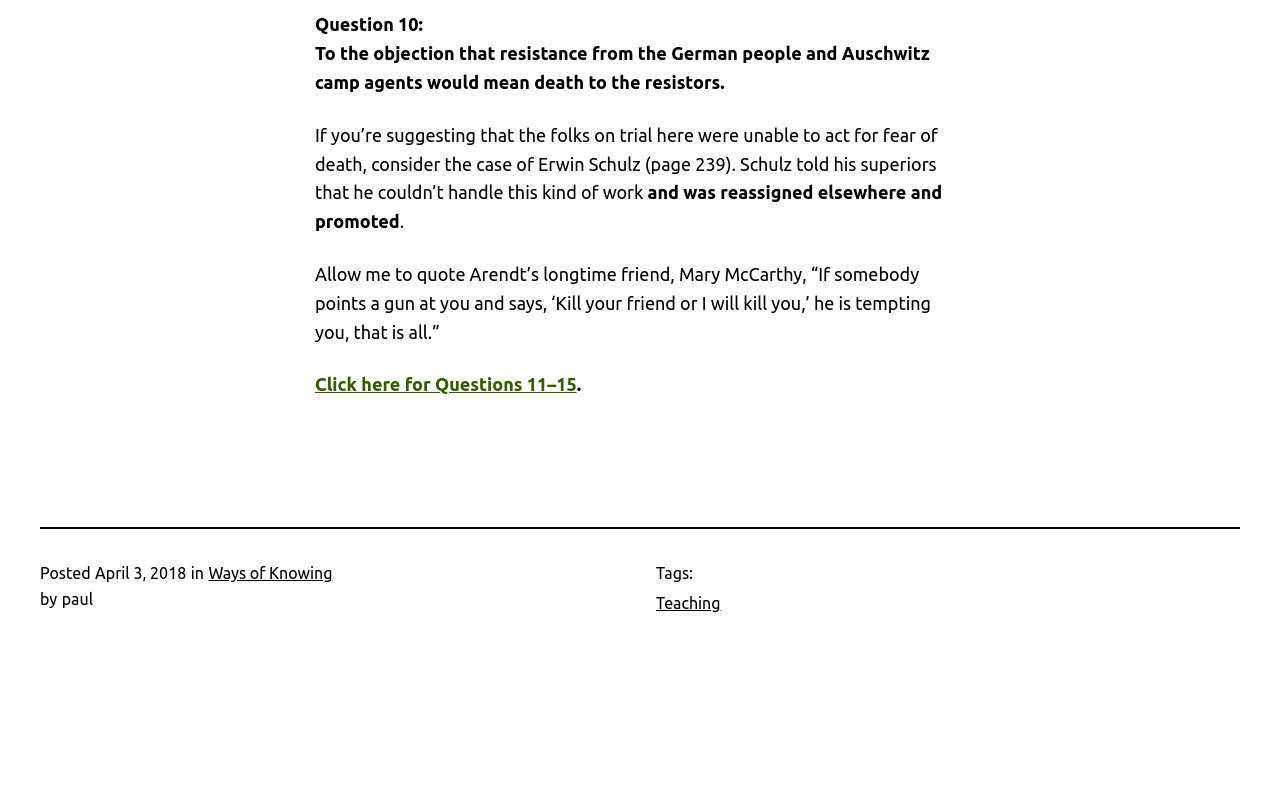Answer the question using only a single word or phrase: 
What is the date of the post?

April 3, 2018